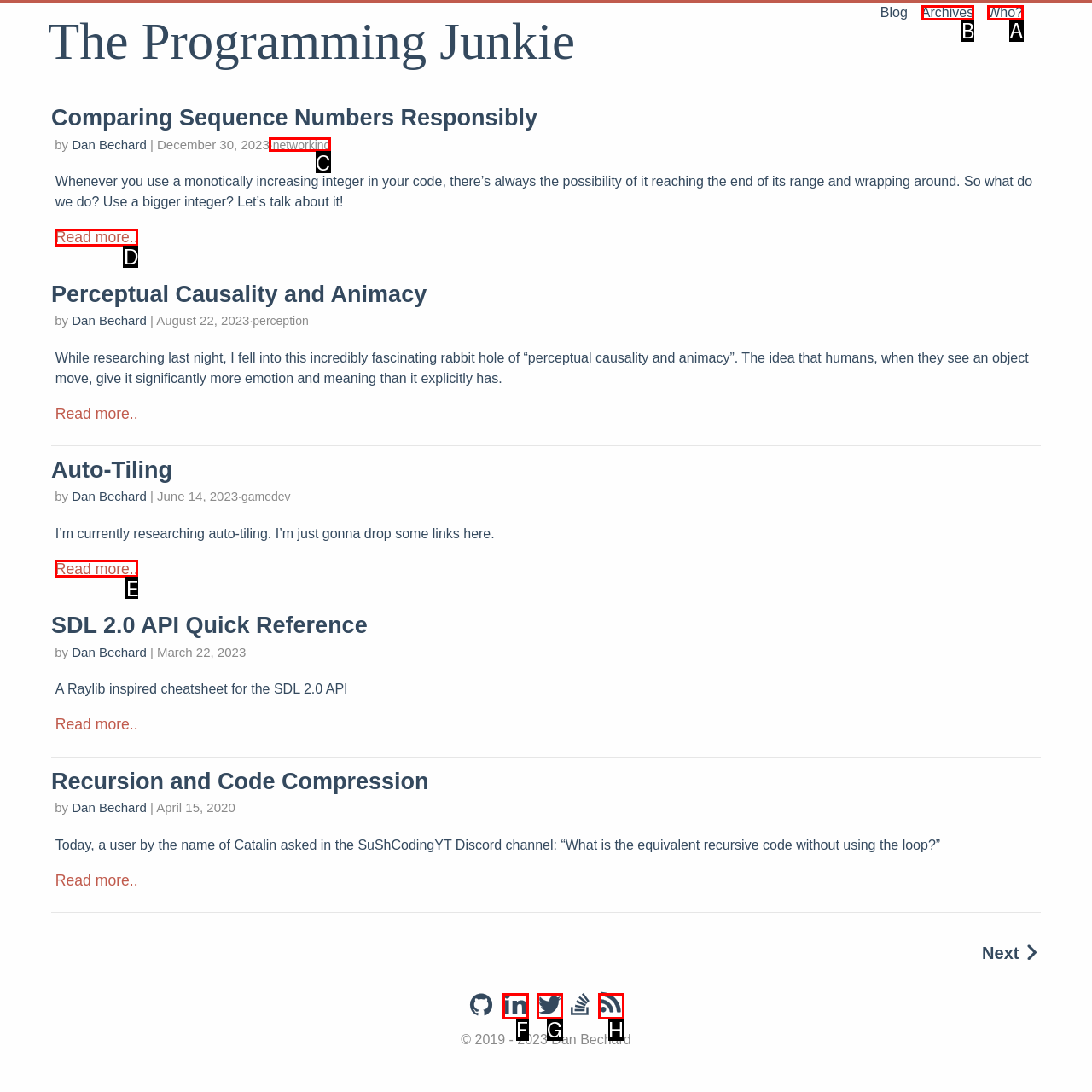Select the appropriate HTML element to click on to finish the task: View the archives.
Answer with the letter corresponding to the selected option.

B